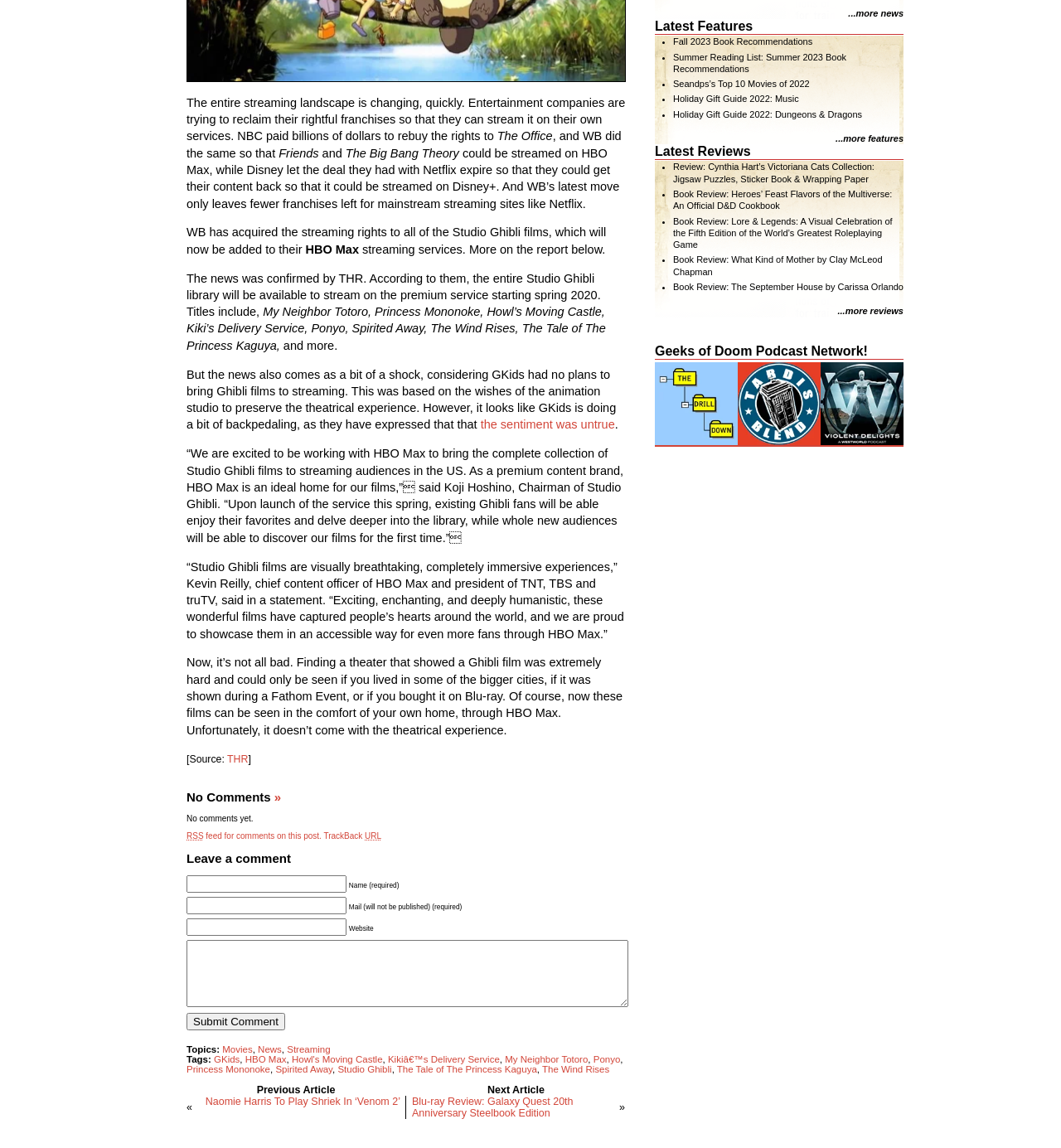Provide the bounding box coordinates for the UI element described in this sentence: "Dr. Firoz Lalani". The coordinates should be four float values between 0 and 1, i.e., [left, top, right, bottom].

None